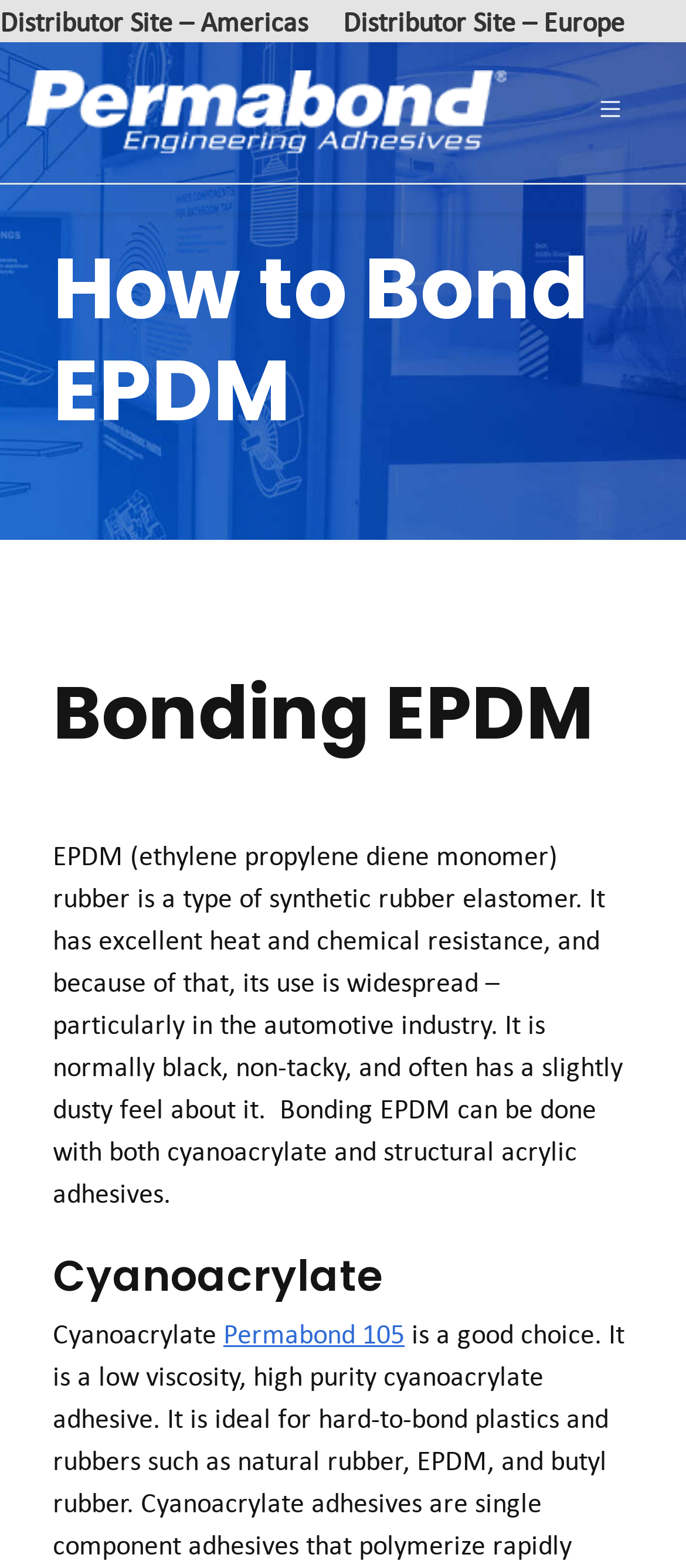How many distributor sites are mentioned?
Answer the question with a single word or phrase derived from the image.

Two